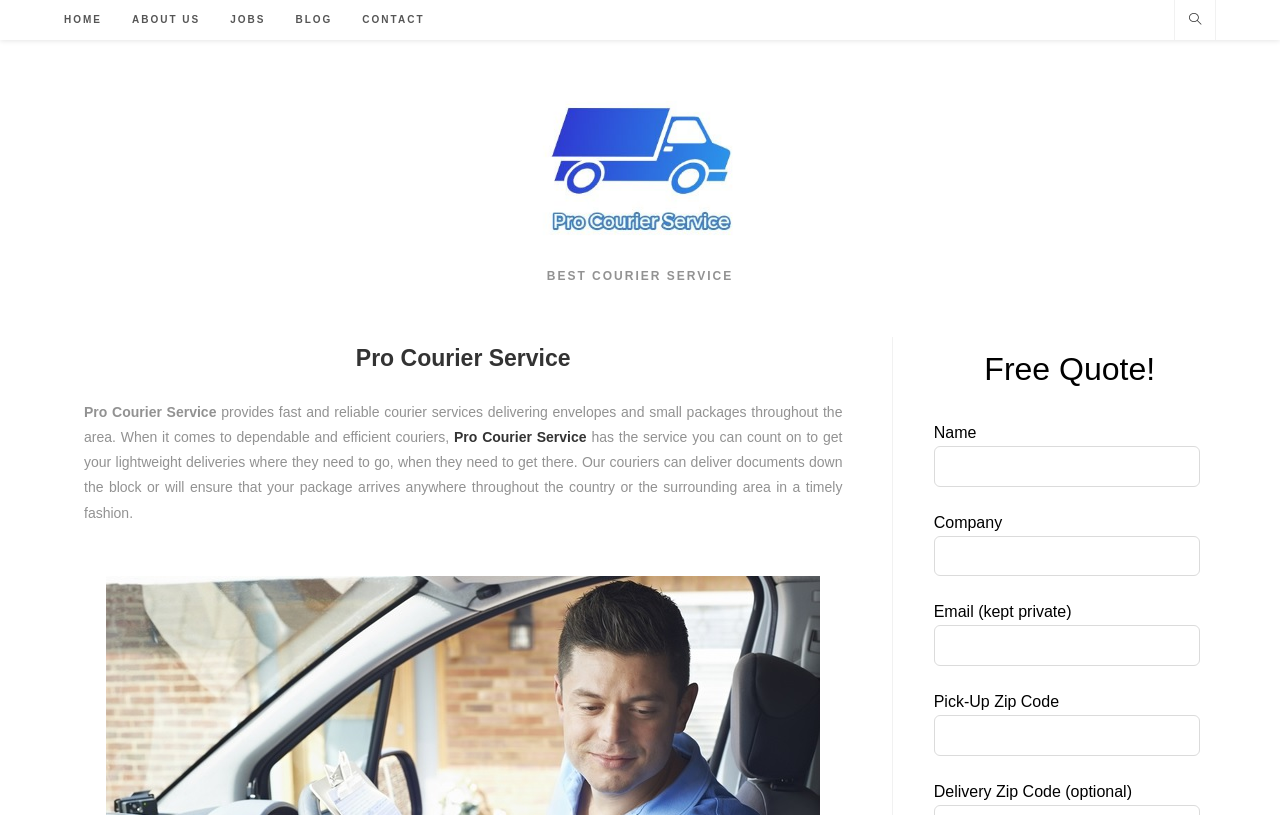Find the bounding box coordinates of the element to click in order to complete the given instruction: "Click on the CONTACT link."

[0.271, 0.0, 0.343, 0.049]